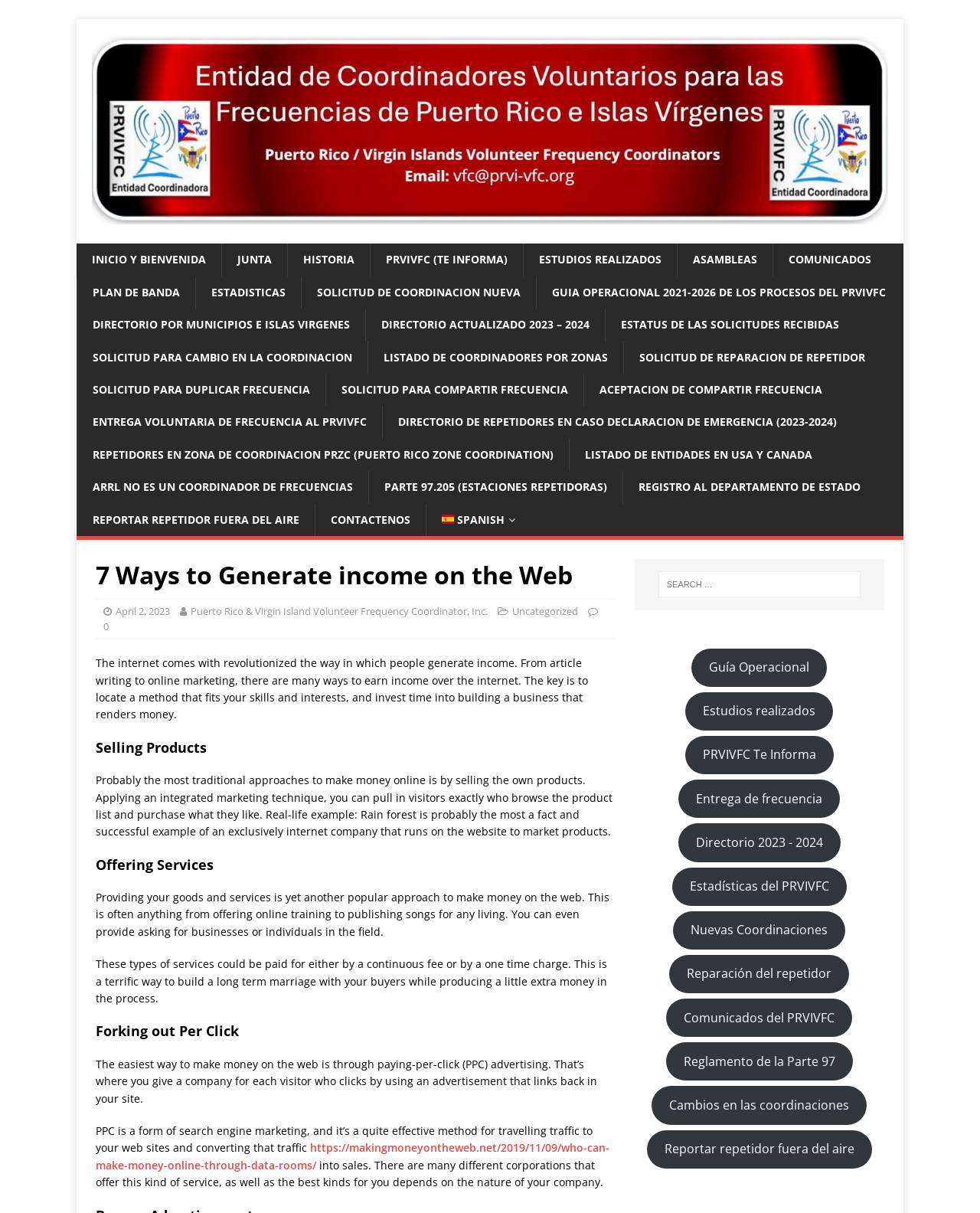Determine the bounding box coordinates of the target area to click to execute the following instruction: "Click on the link to generate income on the web."

[0.094, 0.172, 0.906, 0.184]